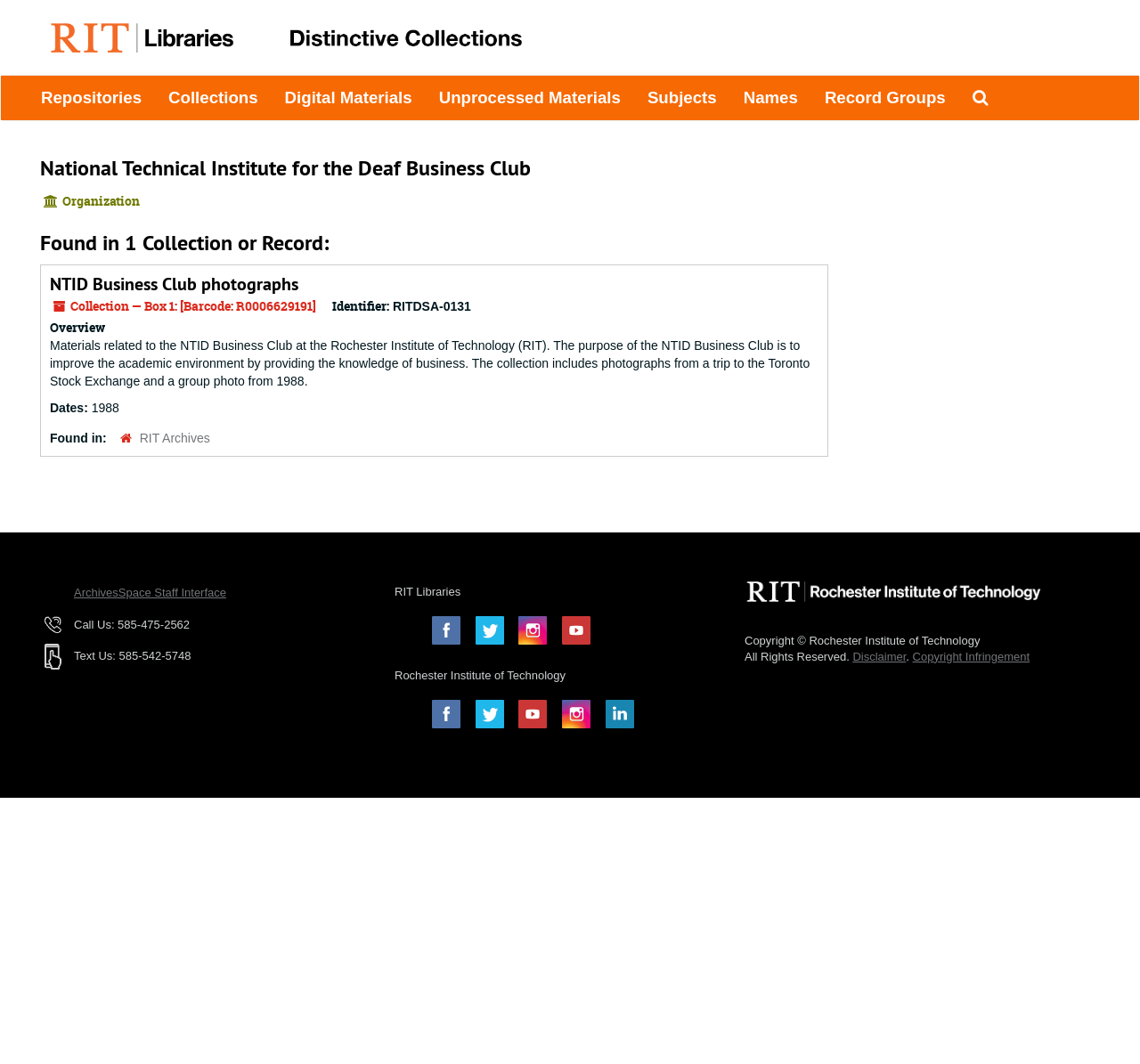Please identify the bounding box coordinates for the region that you need to click to follow this instruction: "Click on the 'Repositories' link".

[0.024, 0.071, 0.136, 0.113]